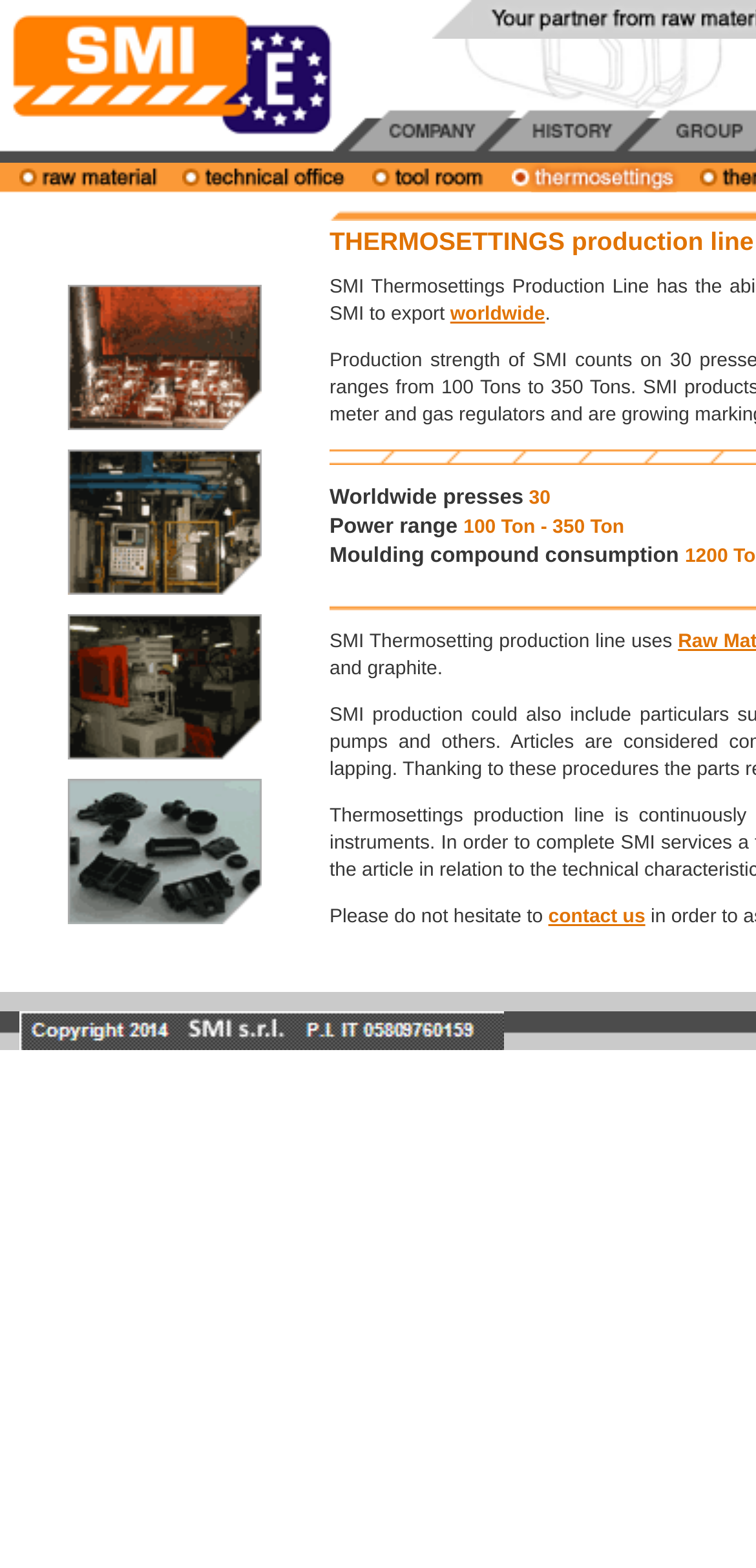Please specify the bounding box coordinates of the clickable section necessary to execute the following command: "Click on Home Page".

[0.0, 0.08, 0.441, 0.101]